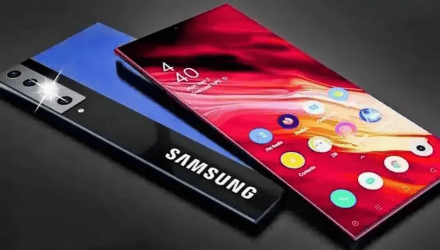What is the background of the image?
Could you answer the question in a detailed manner, providing as much information as possible?

The caption describes the background as presenting a high-tech aesthetic that captures the attention of tech enthusiasts, emphasizing the devices and their advanced mobile technology.